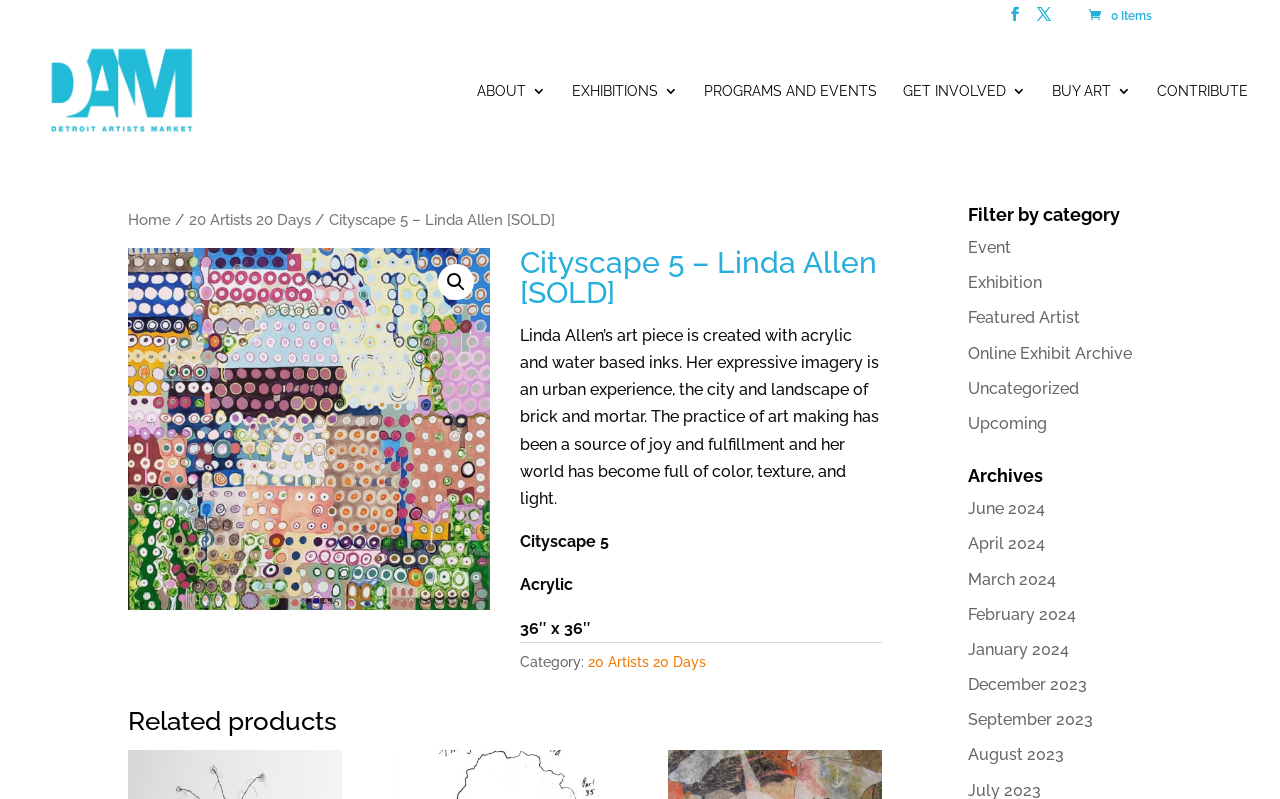Using the information in the image, could you please answer the following question in detail:
What is the name of the market?

The answer can be found in the link element 'Detroit Artists Market' which is located at [0.027, 0.1, 0.161, 0.123]. This element is a child of the root element and provides information about the market where the art piece is being sold.